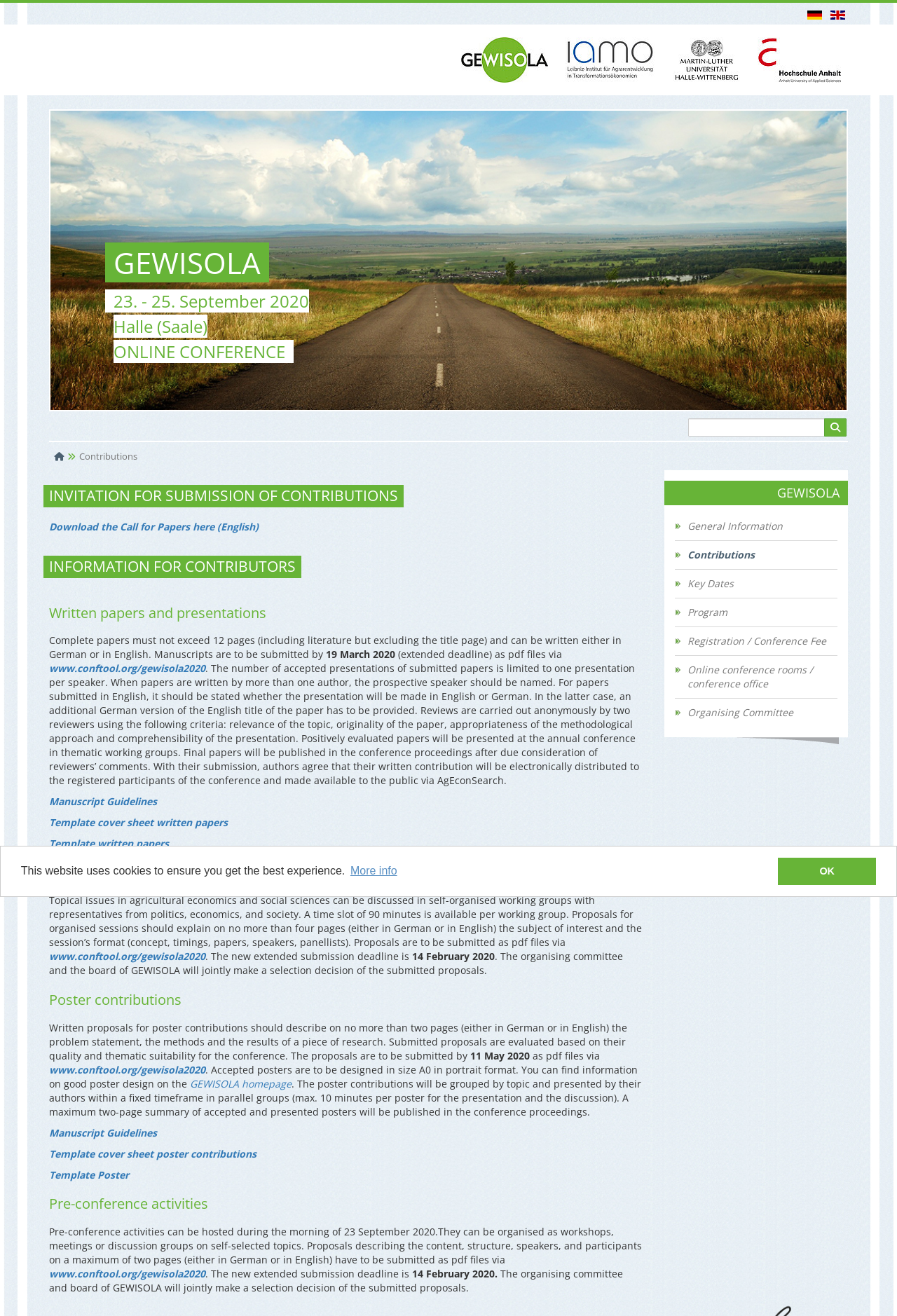What is the deadline for submitting written papers? Observe the screenshot and provide a one-word or short phrase answer.

19 March 2020